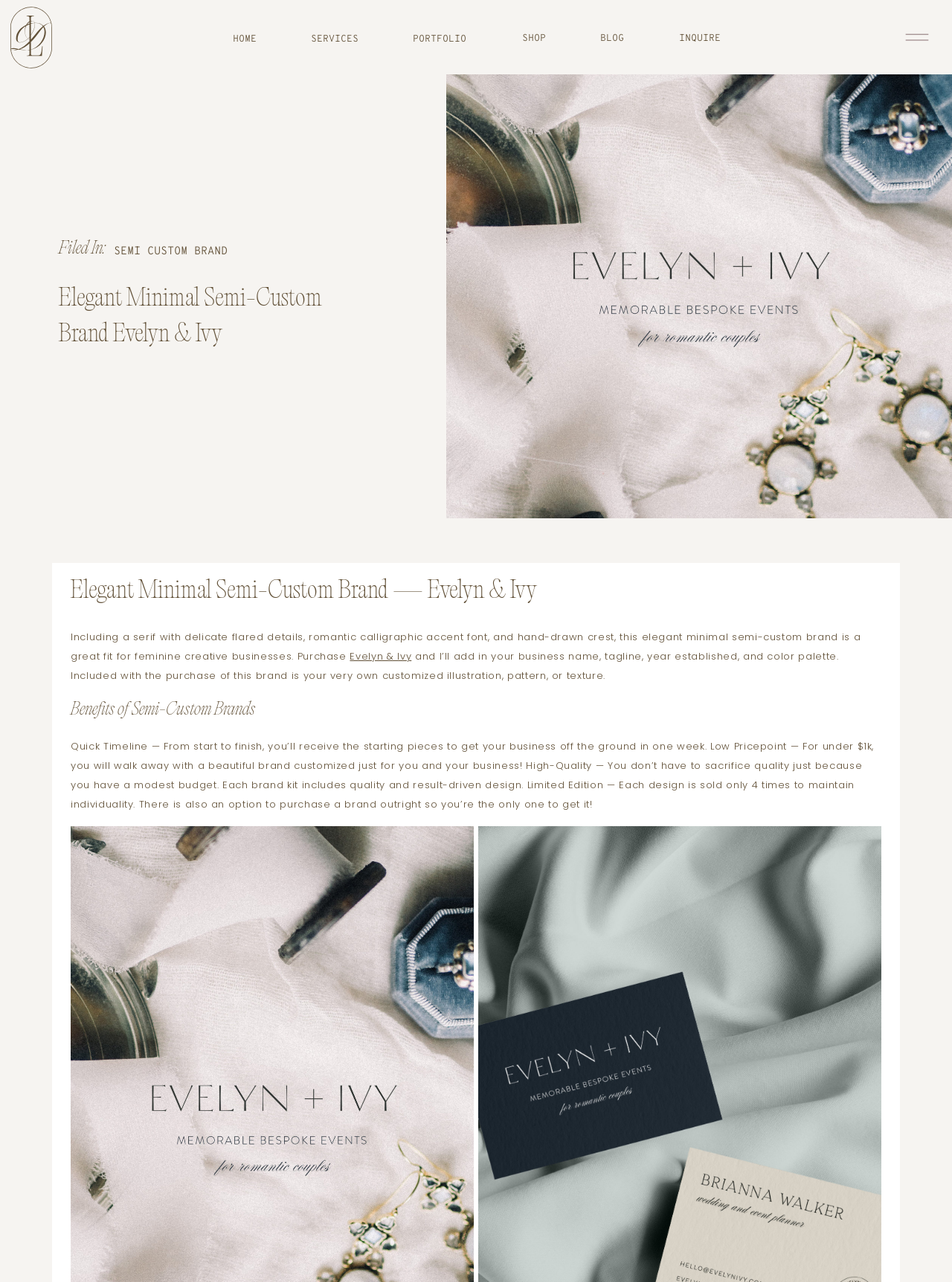Provide a one-word or brief phrase answer to the question:
What is the name of the brand?

Evelyn & Ivy